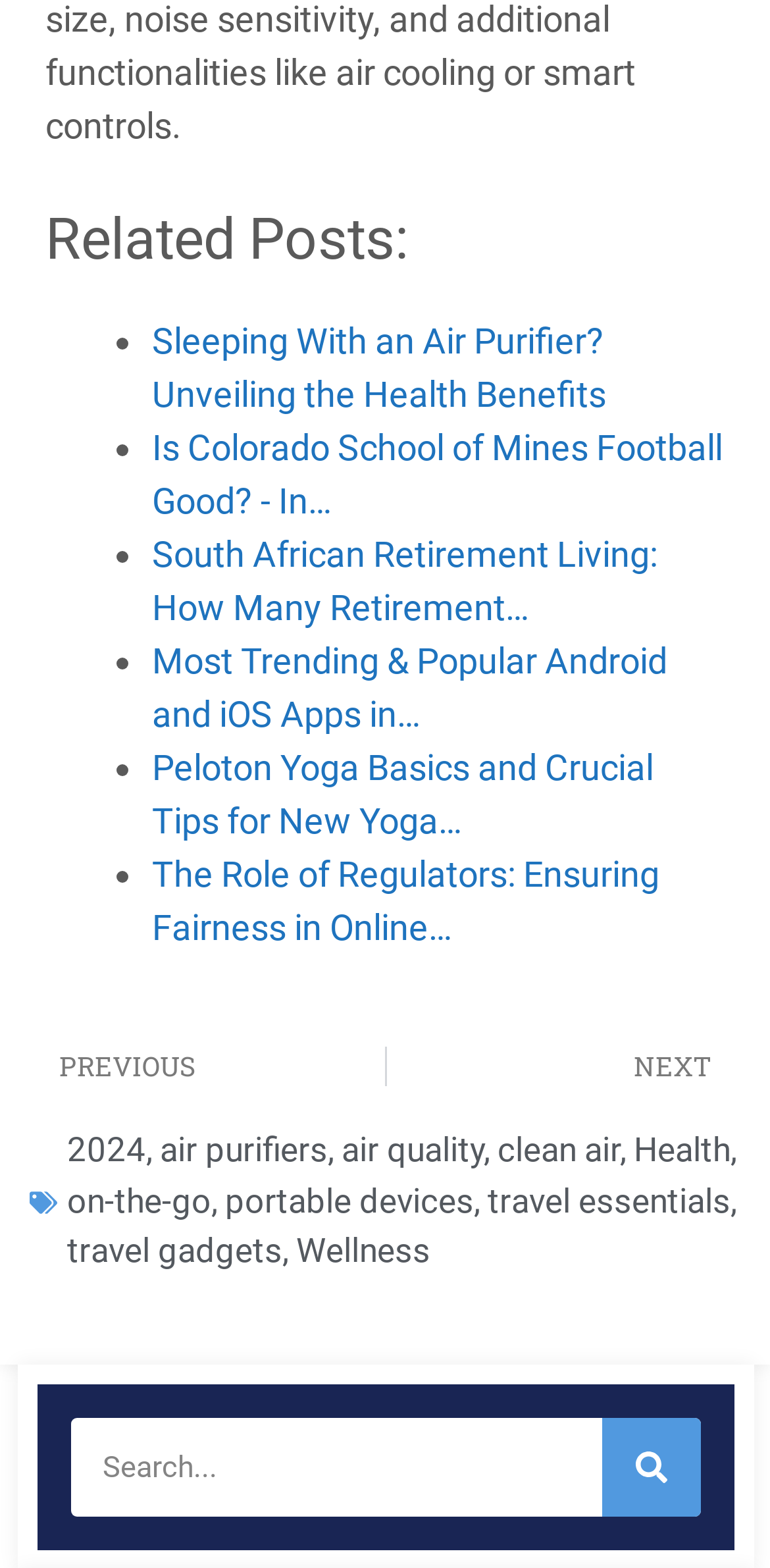How many related posts are listed?
Offer a detailed and exhaustive answer to the question.

I counted the number of links under the 'Related Posts:' heading, and there are 9 links listed.